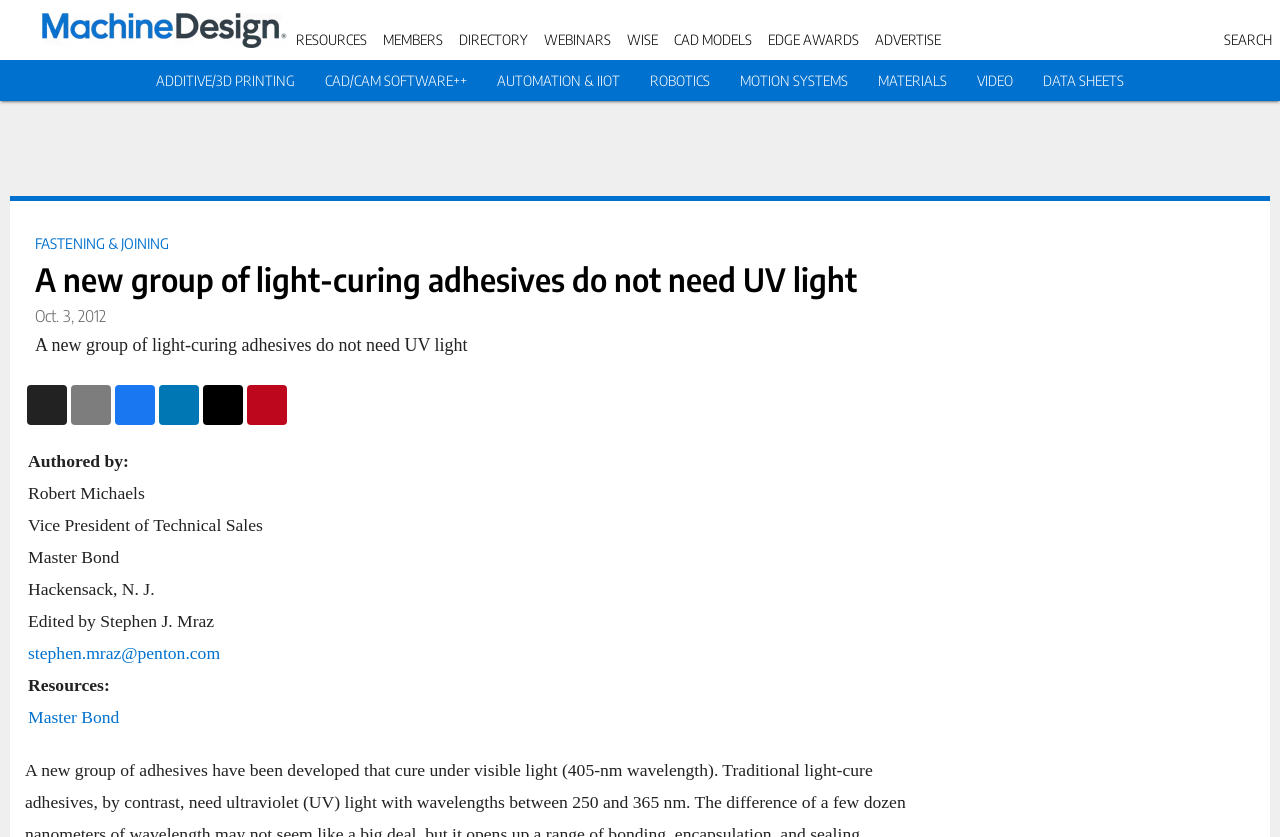What is the location of the company?
Answer with a single word or phrase, using the screenshot for reference.

Hackensack, N. J.